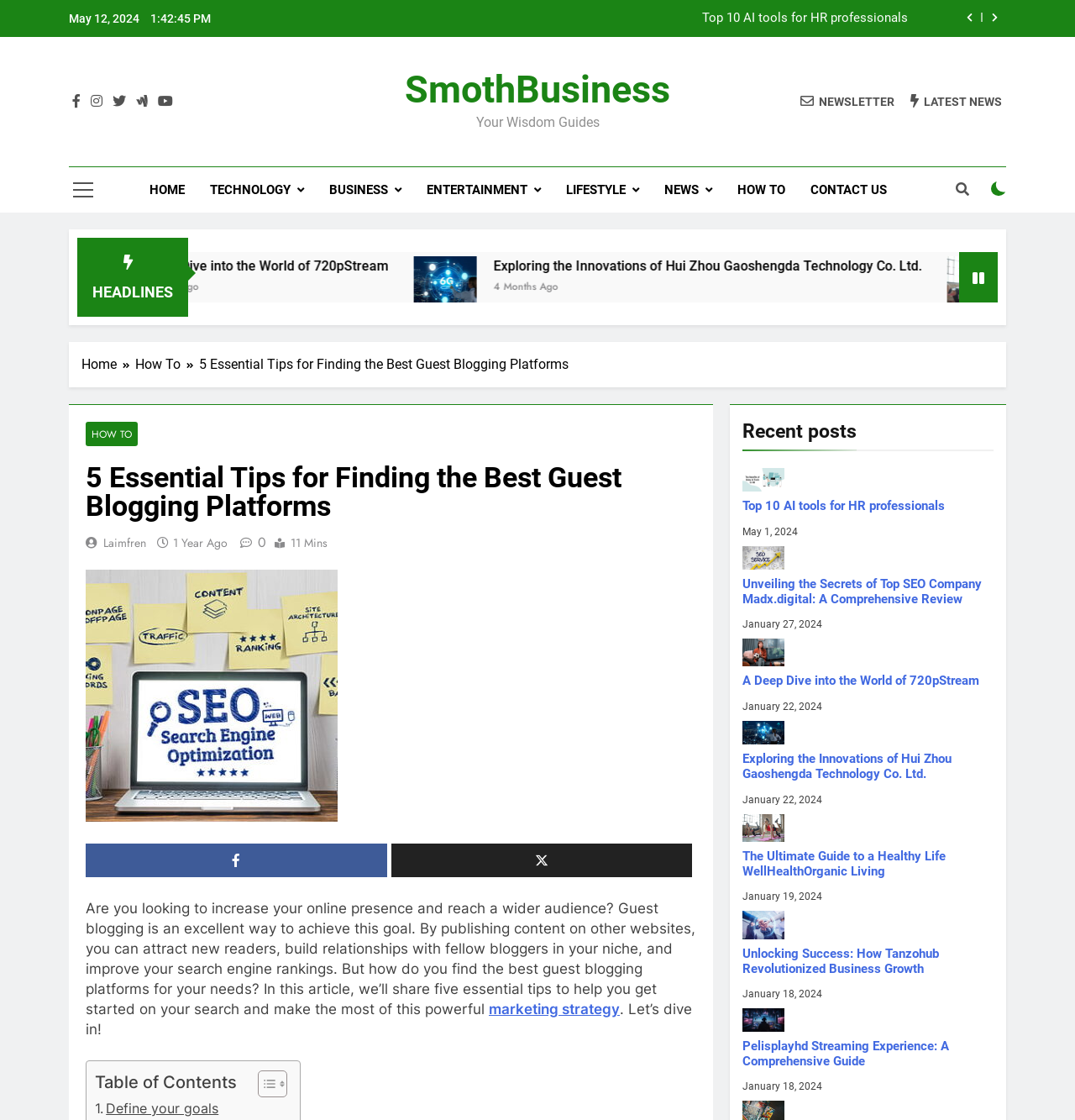Answer the question below in one word or phrase:
What is the name of the website?

SmothBusiness